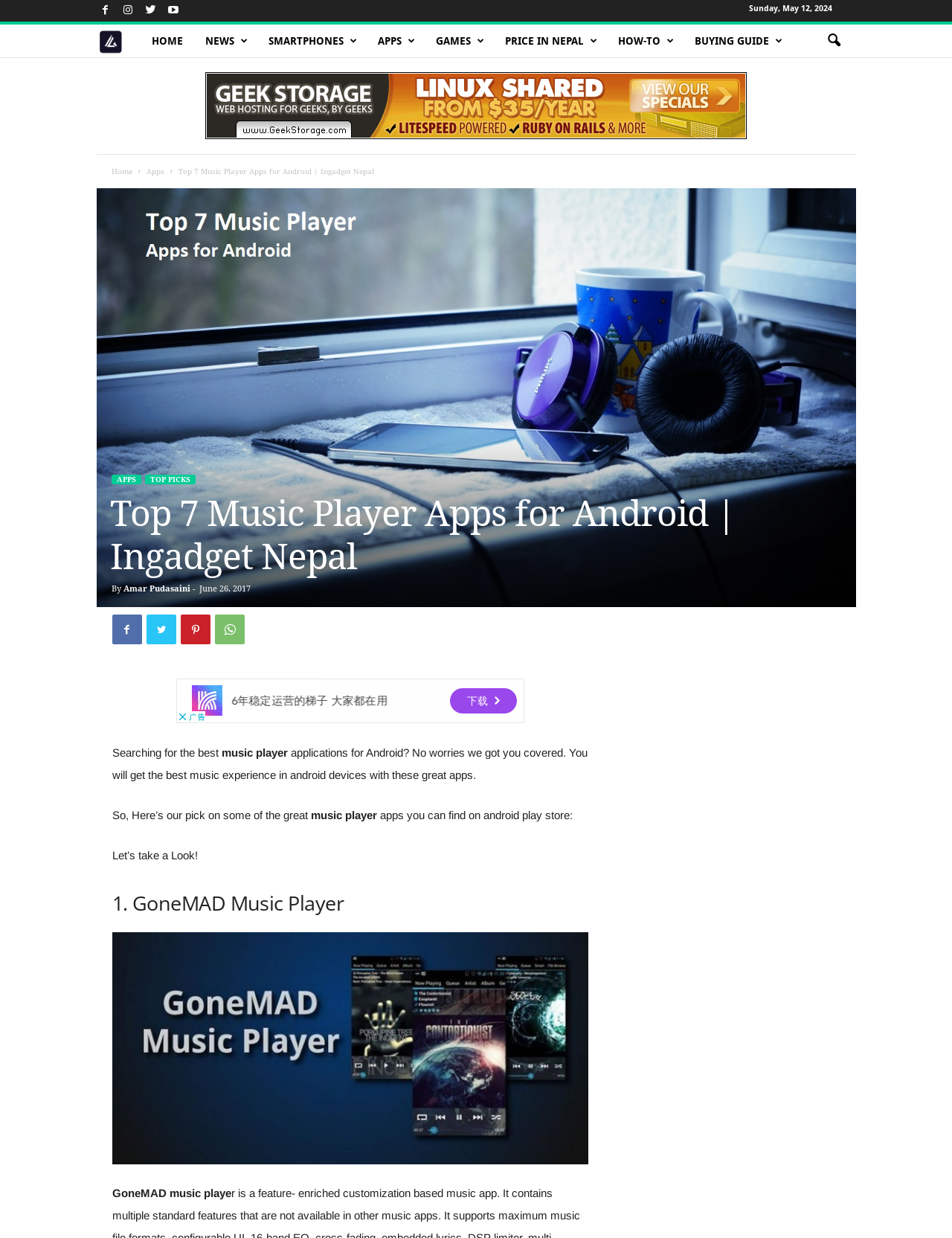Please find the bounding box coordinates of the element that needs to be clicked to perform the following instruction: "Click on the top7 music player image". The bounding box coordinates should be four float numbers between 0 and 1, represented as [left, top, right, bottom].

[0.101, 0.152, 0.899, 0.49]